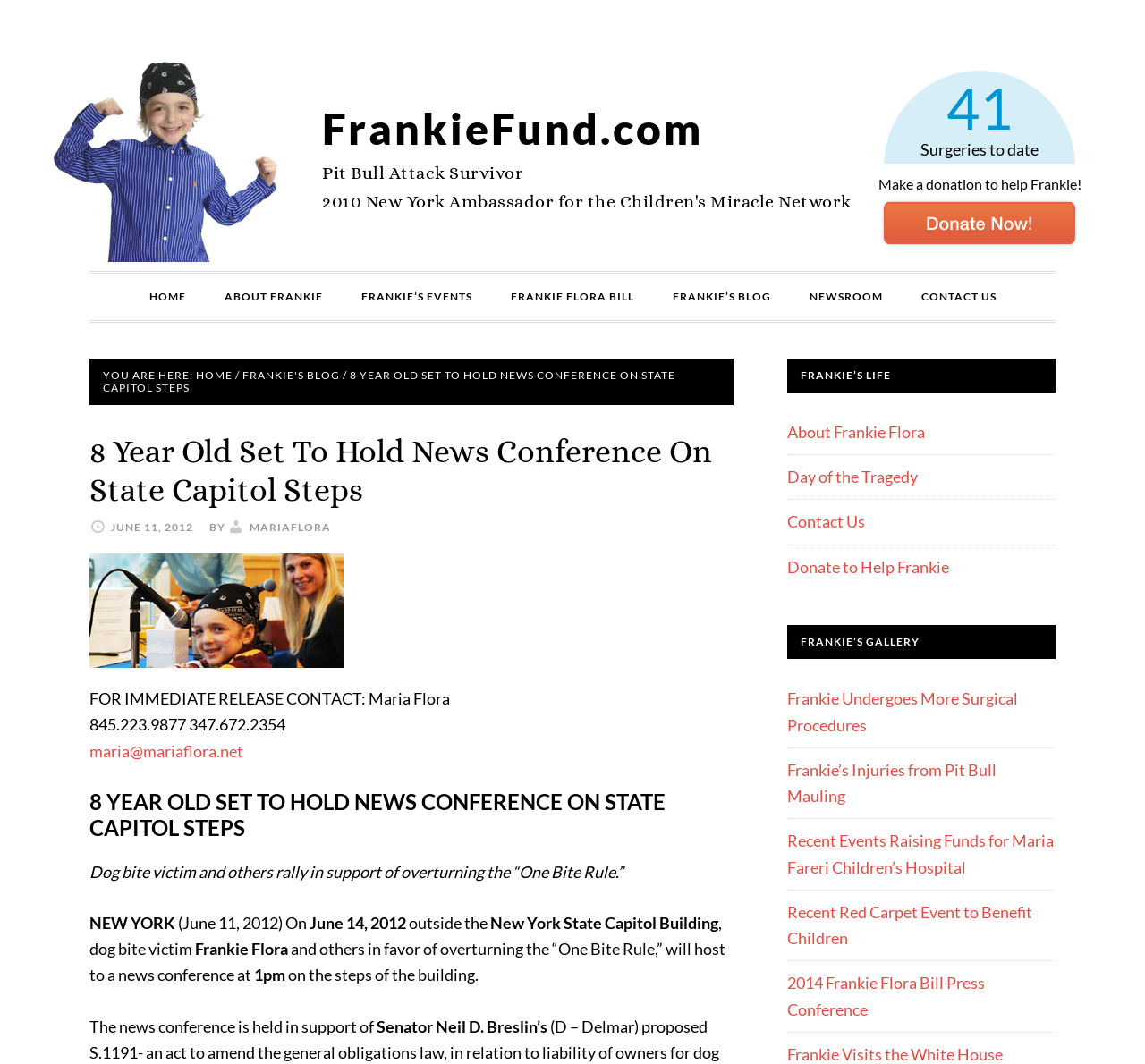Please determine the bounding box coordinates for the UI element described as: "Day of the Tragedy".

[0.688, 0.439, 0.802, 0.457]